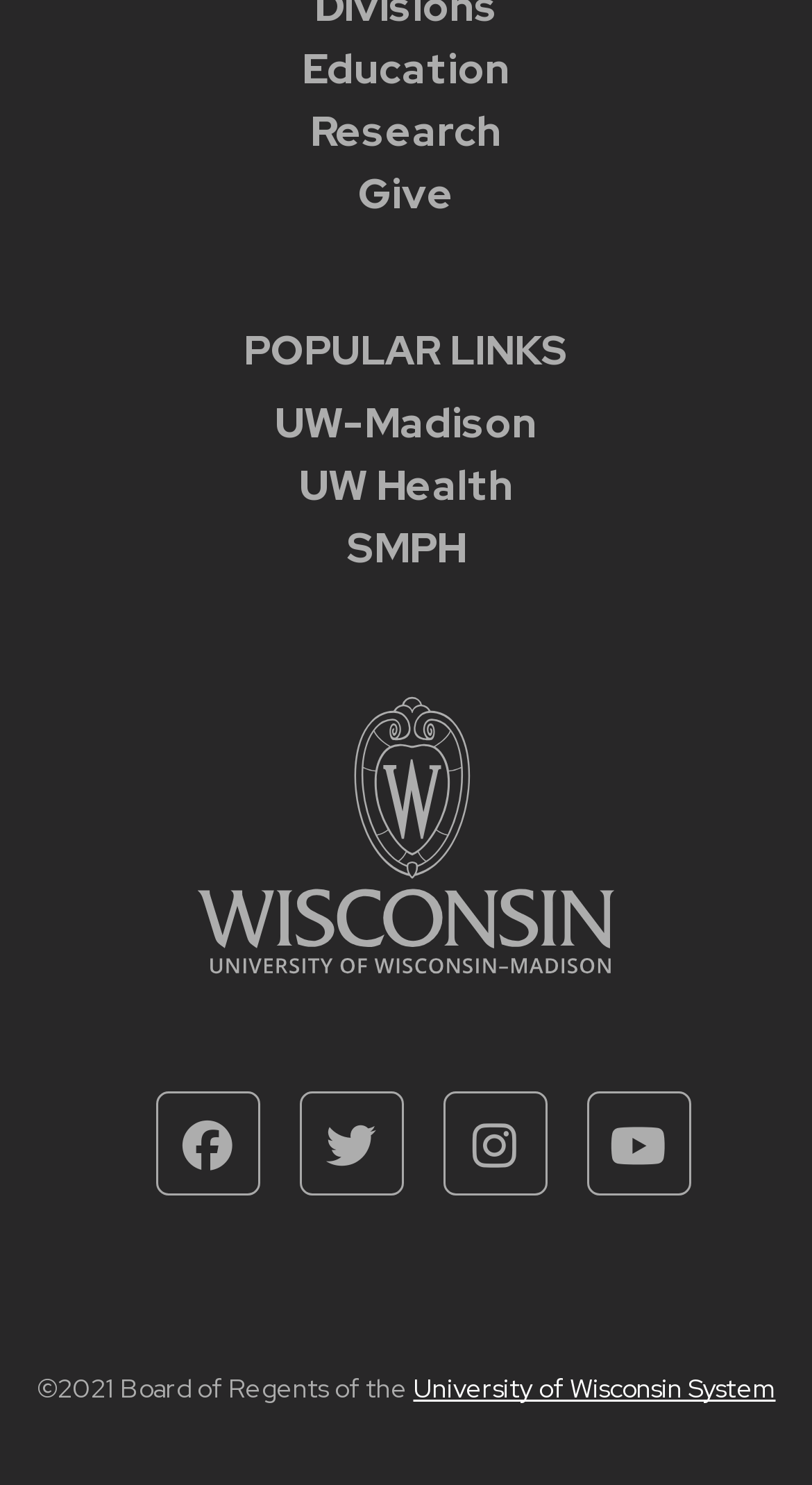Please analyze the image and give a detailed answer to the question:
How many links are under 'POPULAR LINKS'?

I counted the links under the 'POPULAR LINKS' heading, which are 'UW-Madison', 'UW Health', 'SMPH', 'Link to main university website', and 'Education', 'Research', 'Give' are not under this heading. Therefore, there are 5 links under 'POPULAR LINKS'.